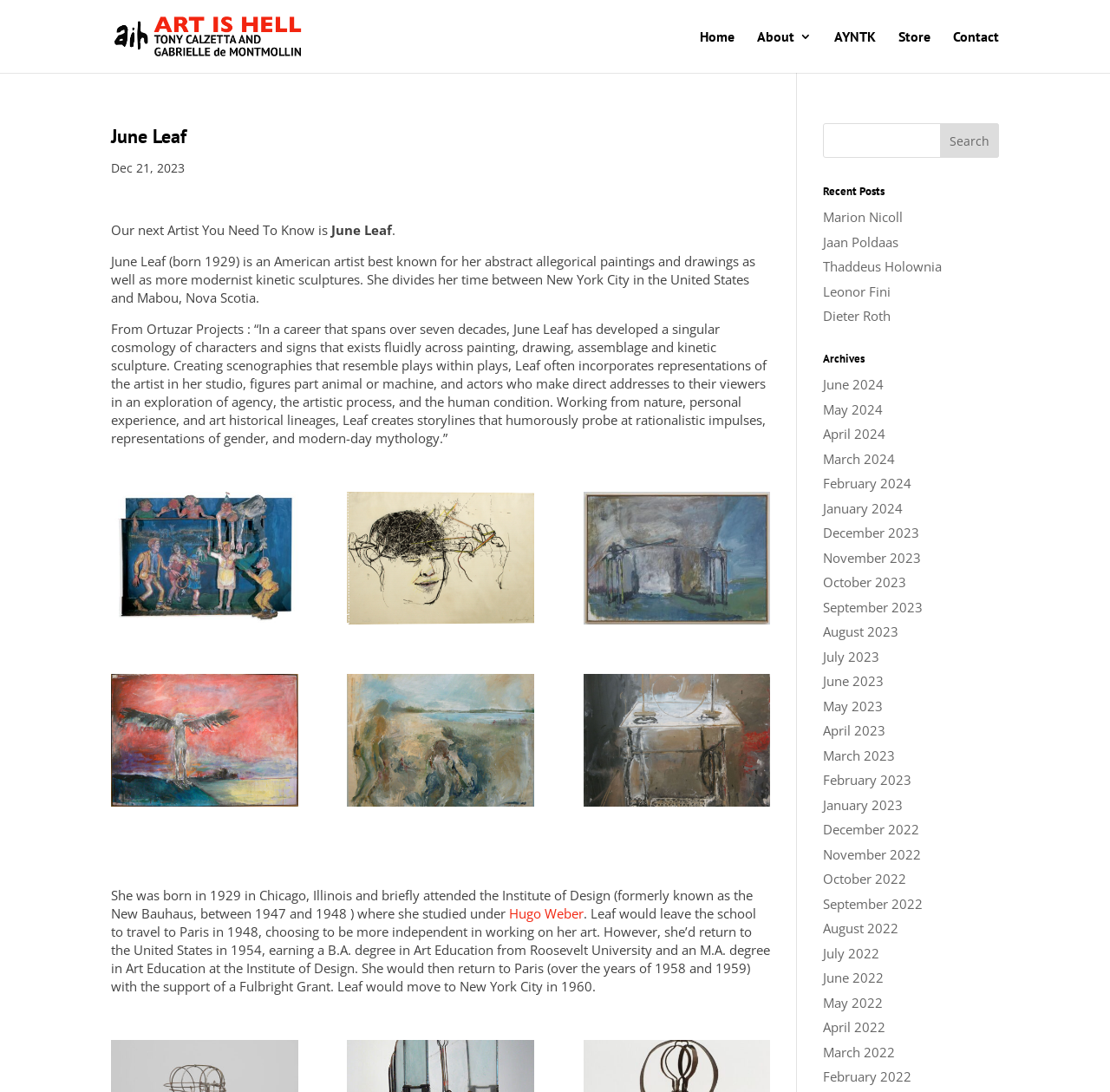What type of art does June Leaf create?
Please answer the question as detailed as possible based on the image.

The webpage describes June Leaf's work as 'abstract allegorical paintings and drawings as well as more modernist kinetic sculptures', indicating that she creates a range of art pieces that can be classified under these categories.